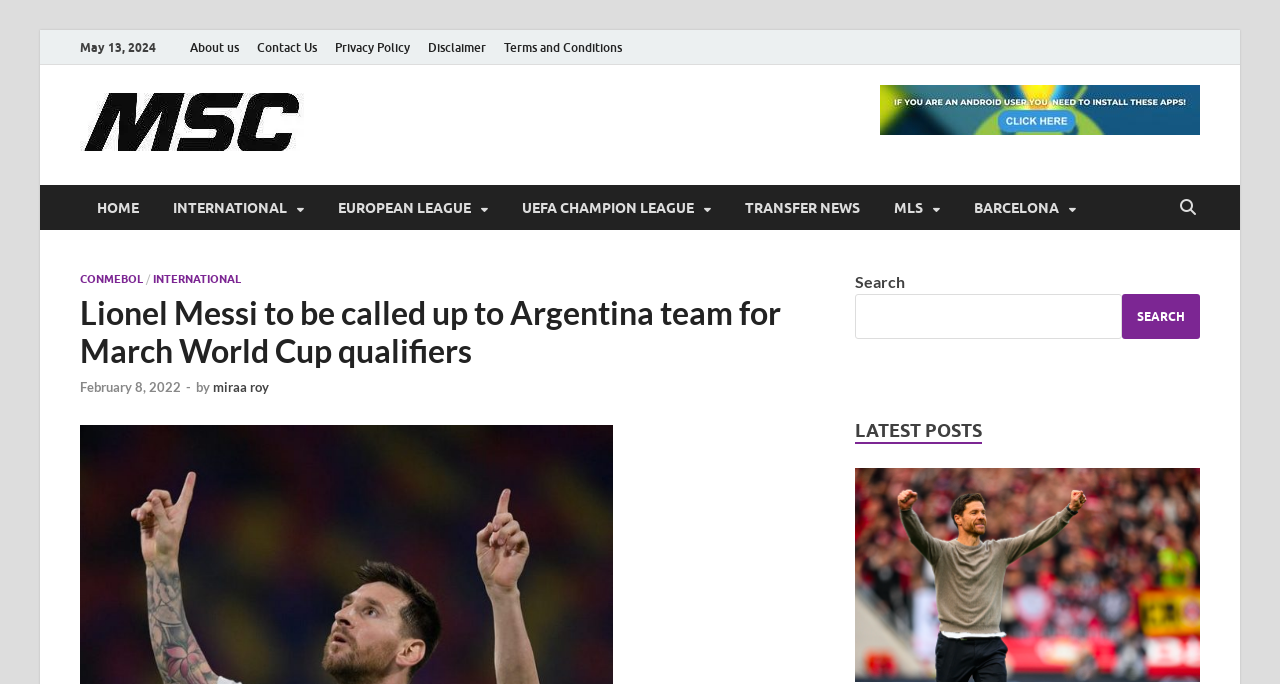Could you find the bounding box coordinates of the clickable area to complete this instruction: "Click on About us"?

[0.141, 0.044, 0.194, 0.095]